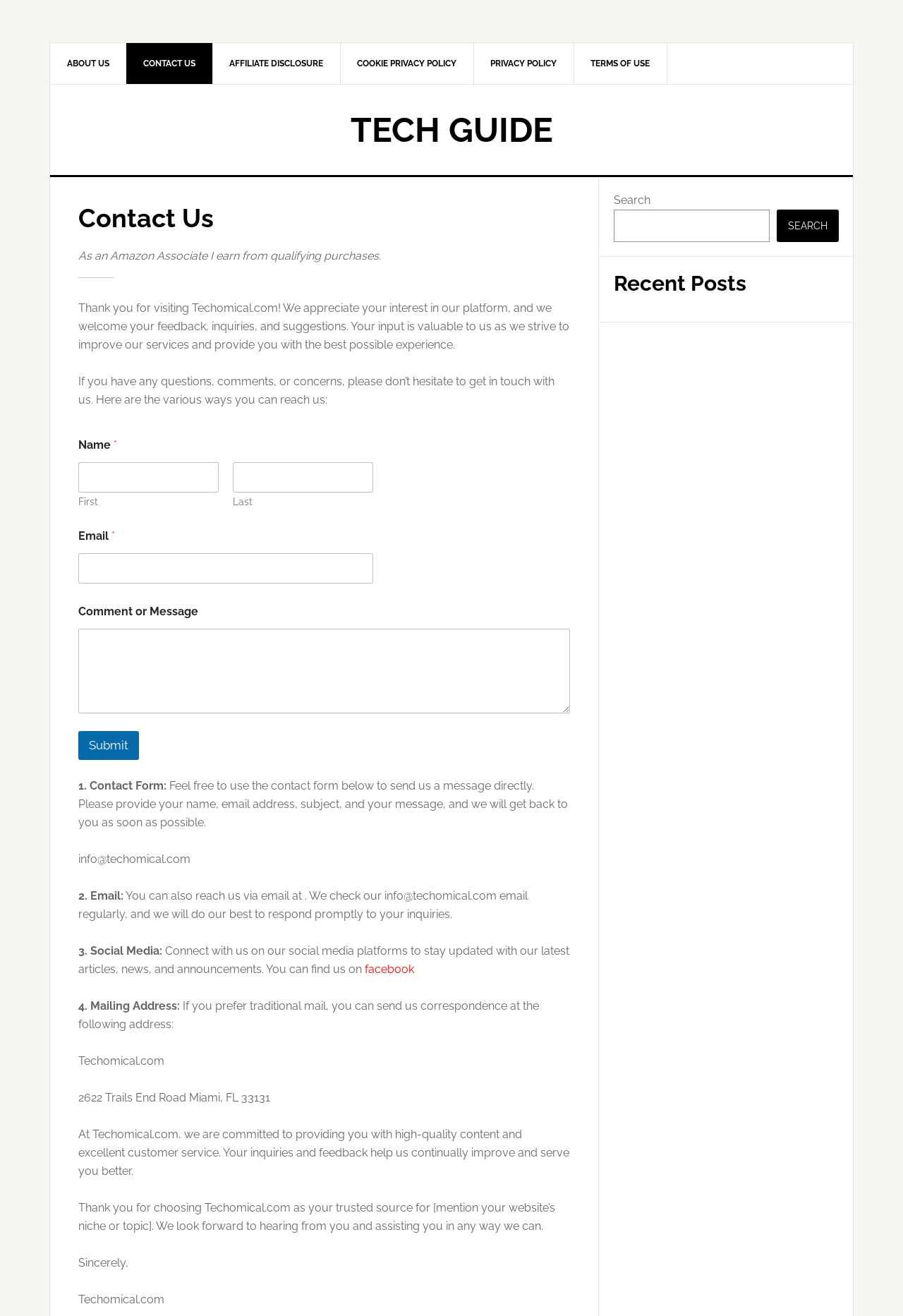What is the commitment of the website administrators?
Please respond to the question thoroughly and include all relevant details.

The website administrators are committed to providing high-quality content and excellent customer service, as mentioned on the webpage, and they value user feedback and inquiries to continually improve and serve better.